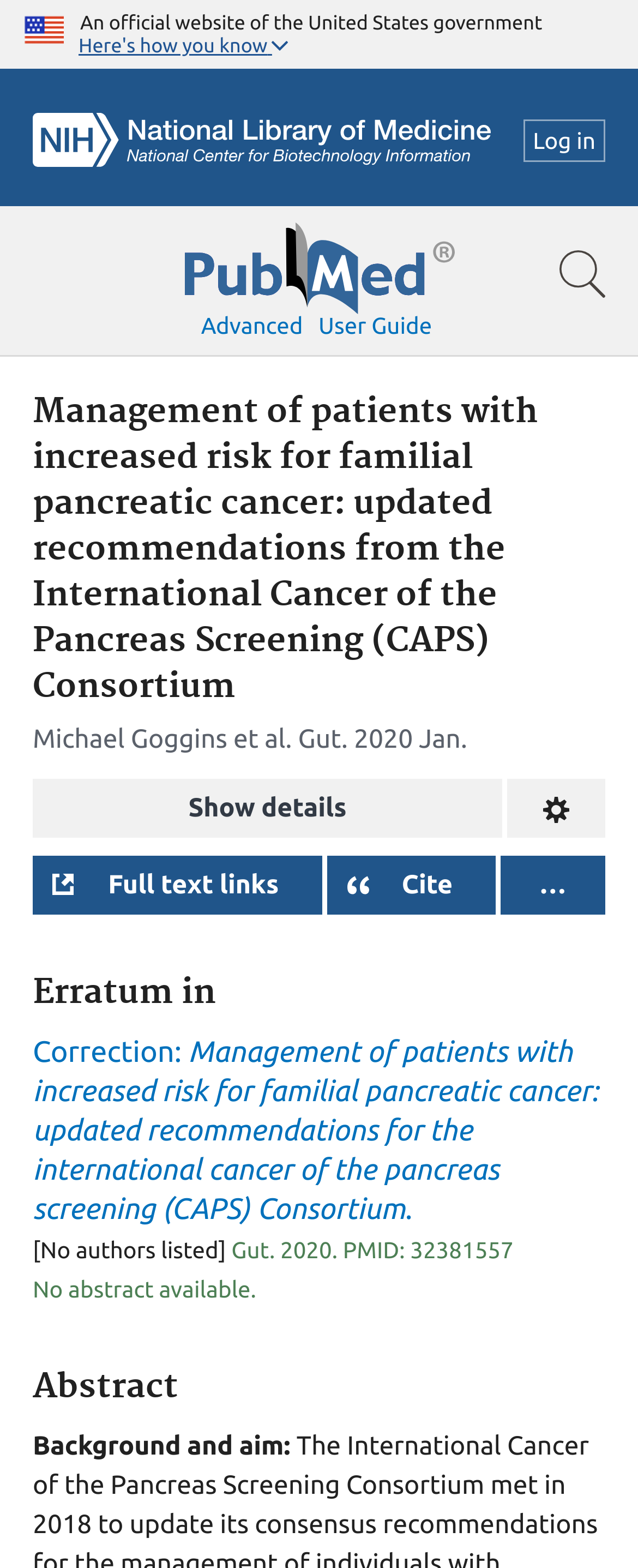Determine the bounding box coordinates of the section to be clicked to follow the instruction: "Search for a term". The coordinates should be given as four float numbers between 0 and 1, formatted as [left, top, right, bottom].

[0.0, 0.131, 1.0, 0.227]